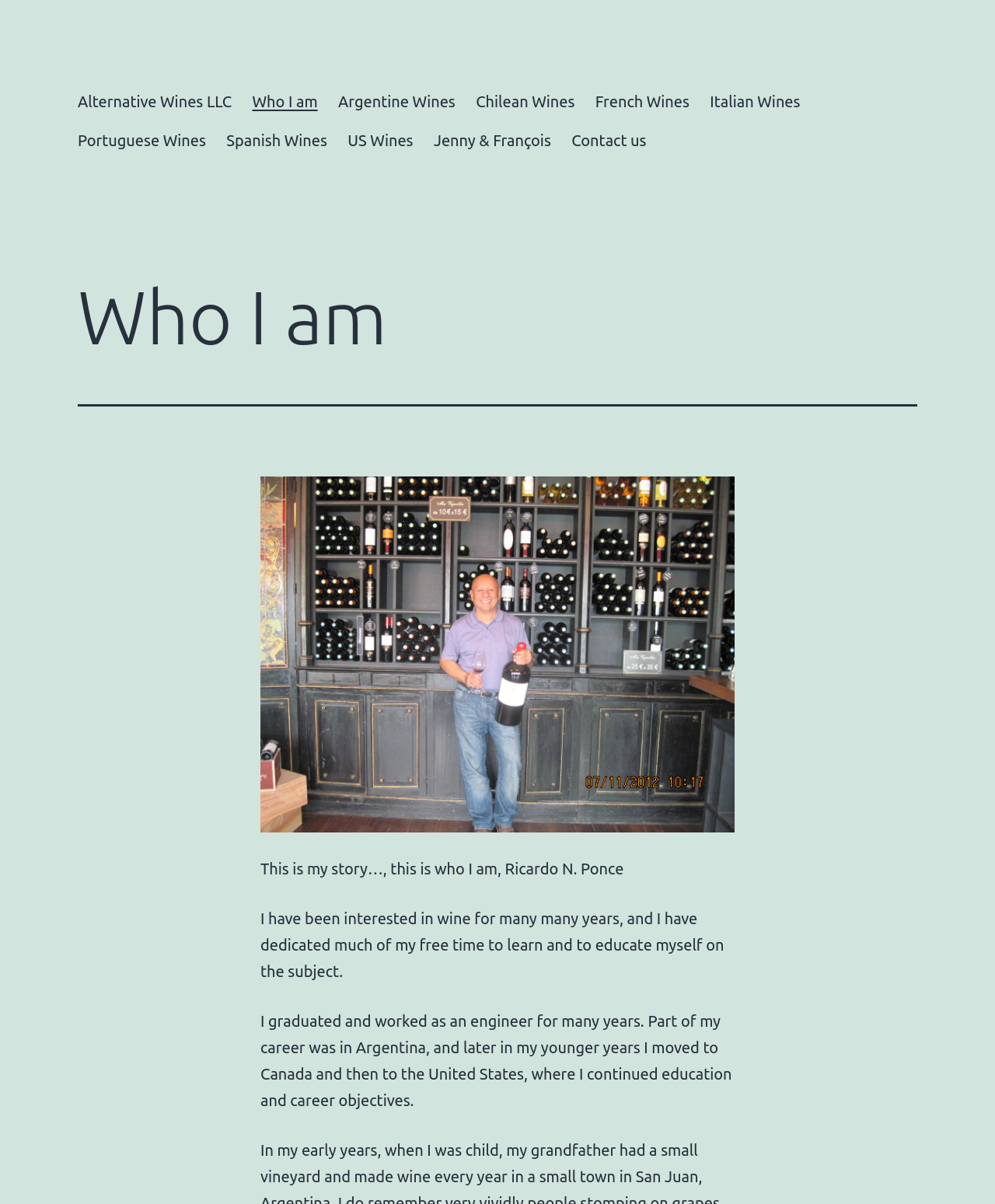Specify the bounding box coordinates (top-left x, top-left y, bottom-right x, bottom-right y) of the UI element in the screenshot that matches this description: Italian Wines

[0.703, 0.068, 0.815, 0.1]